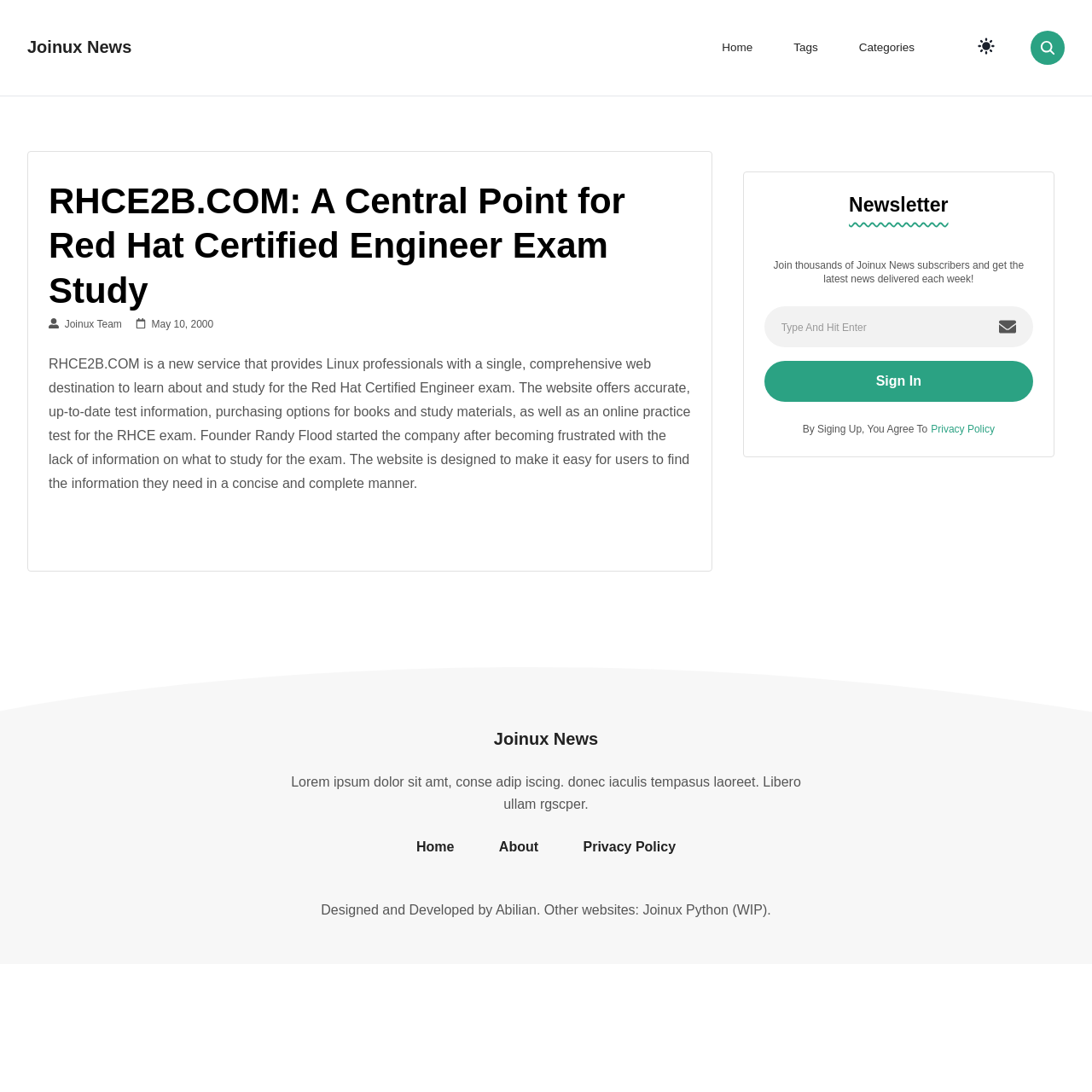Determine the bounding box coordinates of the target area to click to execute the following instruction: "Subscribe to the newsletter."

[0.7, 0.28, 0.946, 0.318]